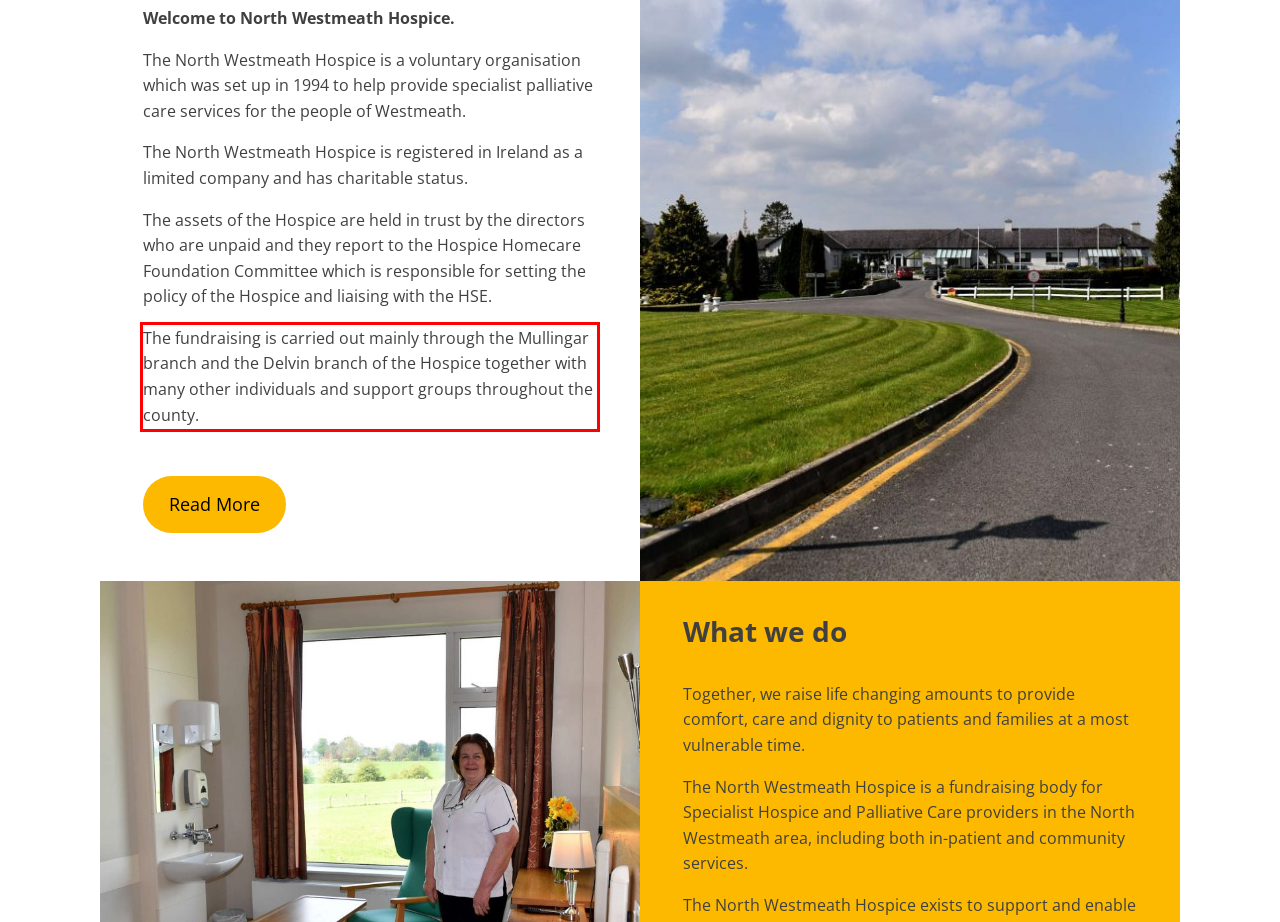There is a screenshot of a webpage with a red bounding box around a UI element. Please use OCR to extract the text within the red bounding box.

The fundraising is carried out mainly through the Mullingar branch and the Delvin branch of the Hospice together with many other individuals and support groups throughout the county.